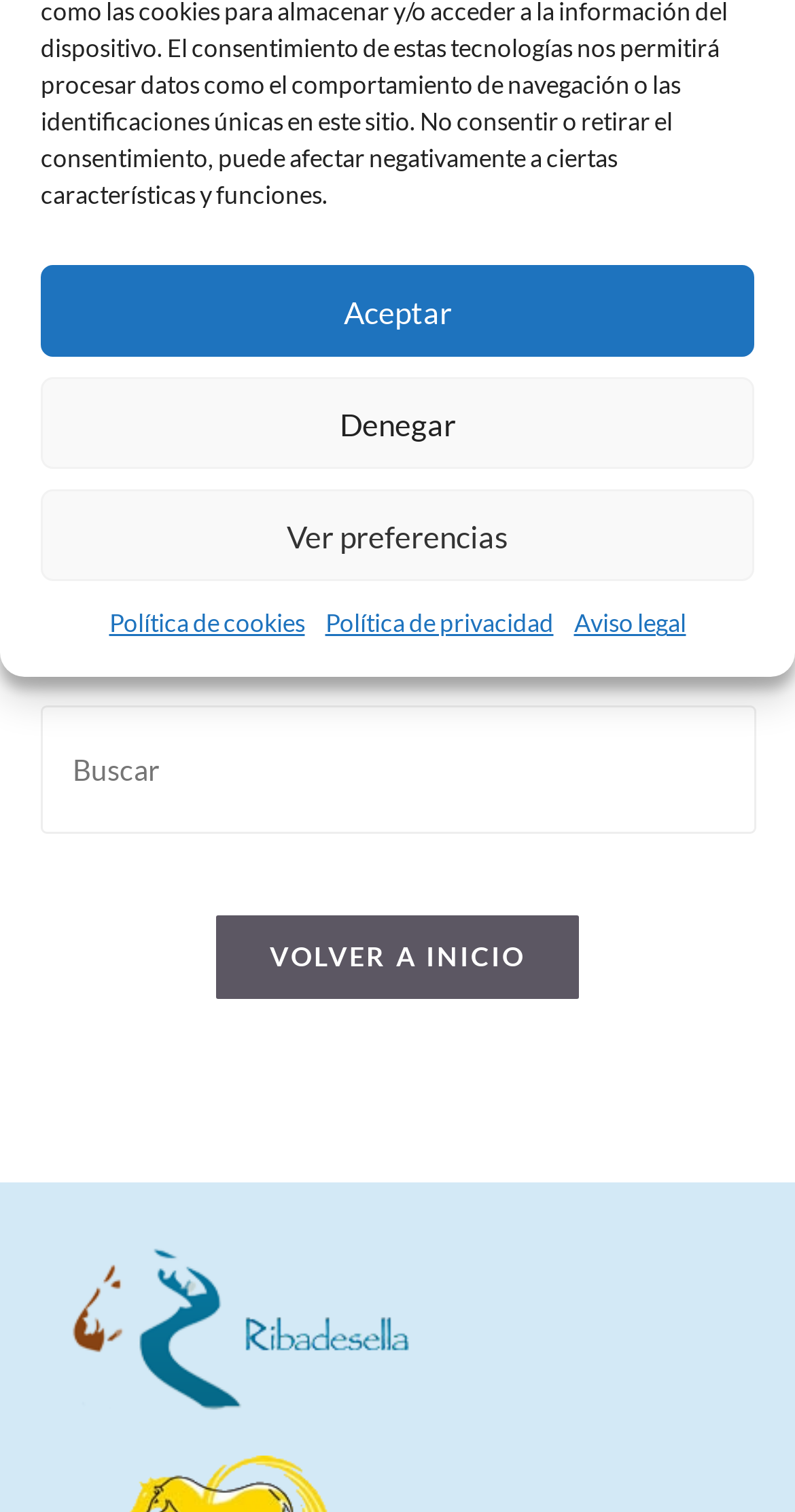Please find the bounding box for the UI component described as follows: "Denegar".

[0.051, 0.25, 0.949, 0.311]